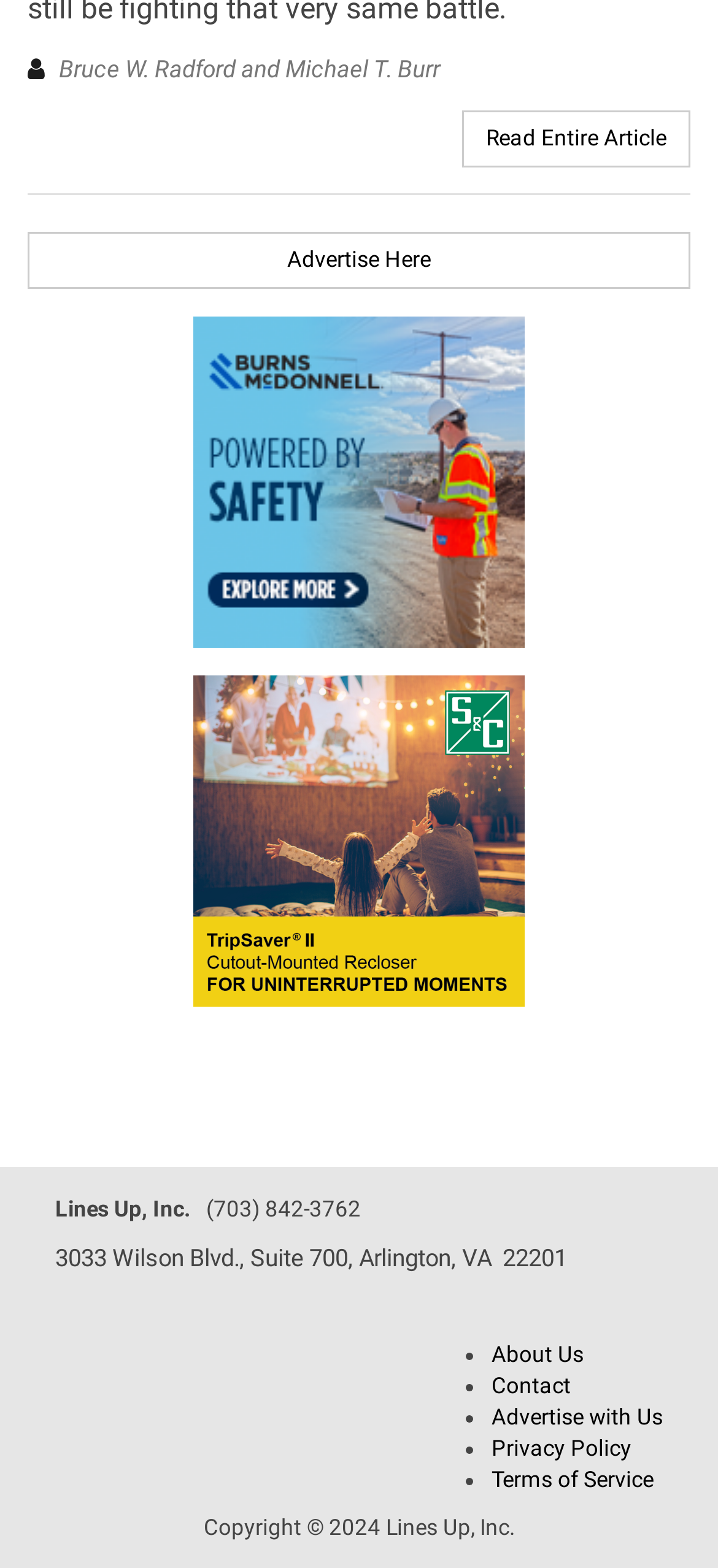What is the phone number of Lines Up, Inc.?
Please interpret the details in the image and answer the question thoroughly.

I searched for the contact information of Lines Up, Inc. and found a static text element with the phone number '(703) 842-3762'.